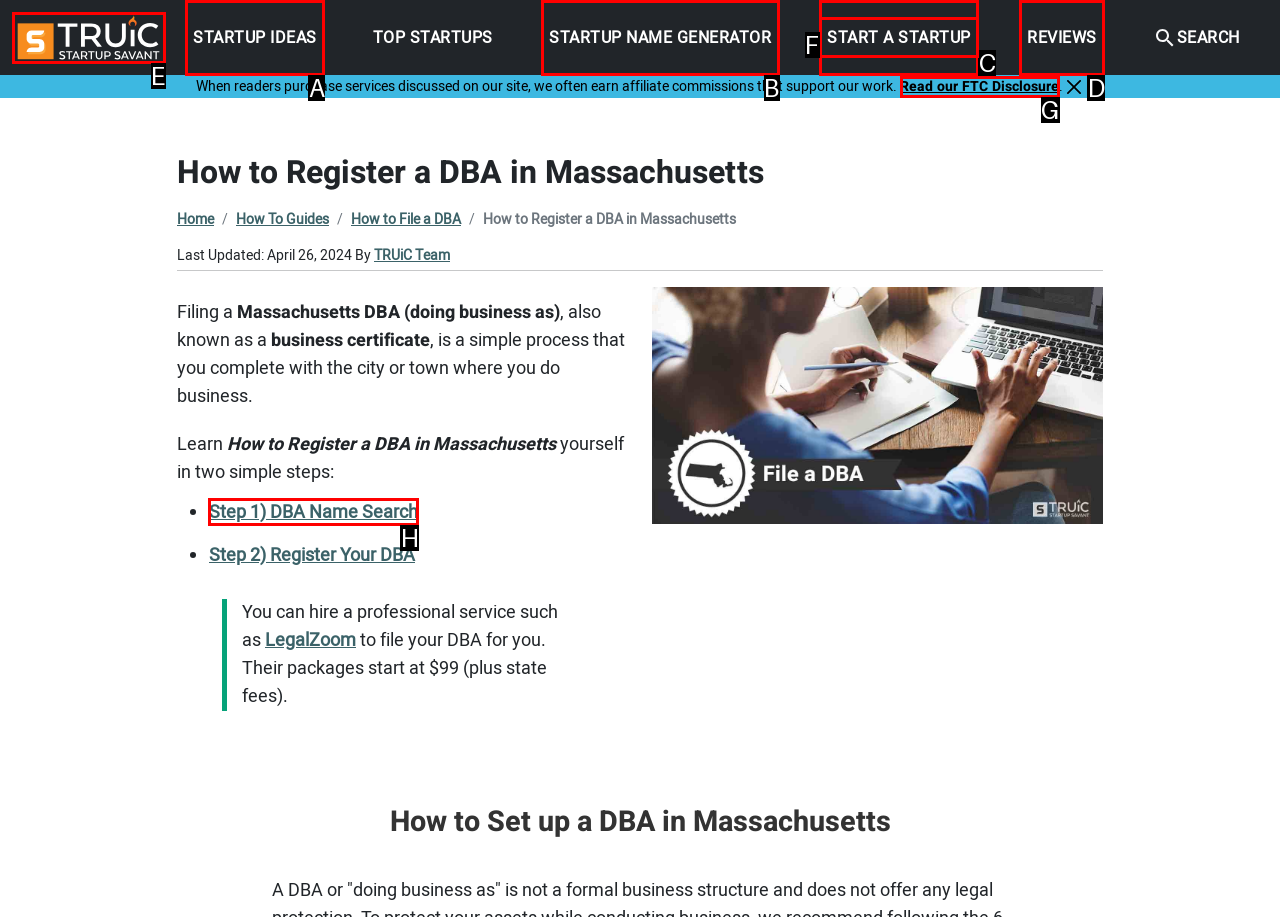Select the UI element that should be clicked to execute the following task: Click the 'Step 1) DBA Name Search' link
Provide the letter of the correct choice from the given options.

H